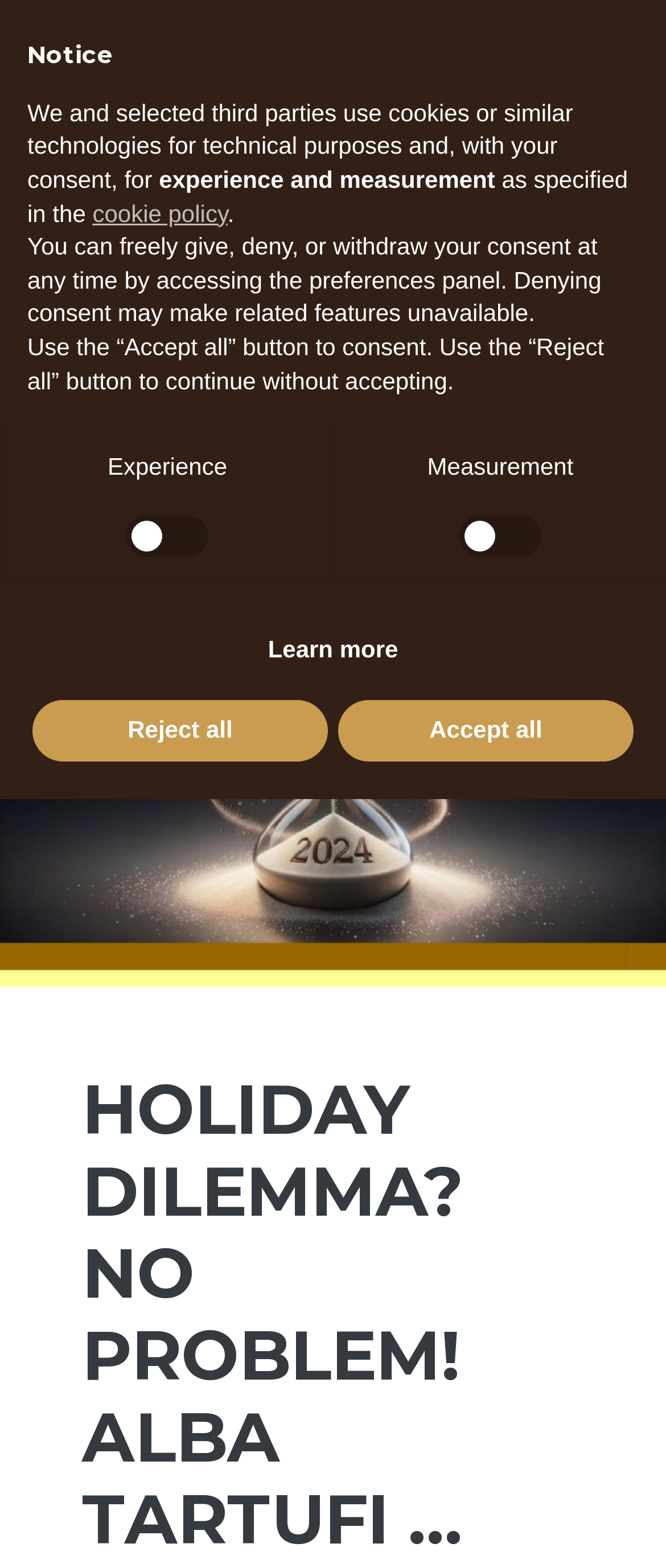Can you locate the main headline on this webpage and provide its text content?

HOLIDAY DILEMMA? NO PROBLEM! ALBA TARTUFI …